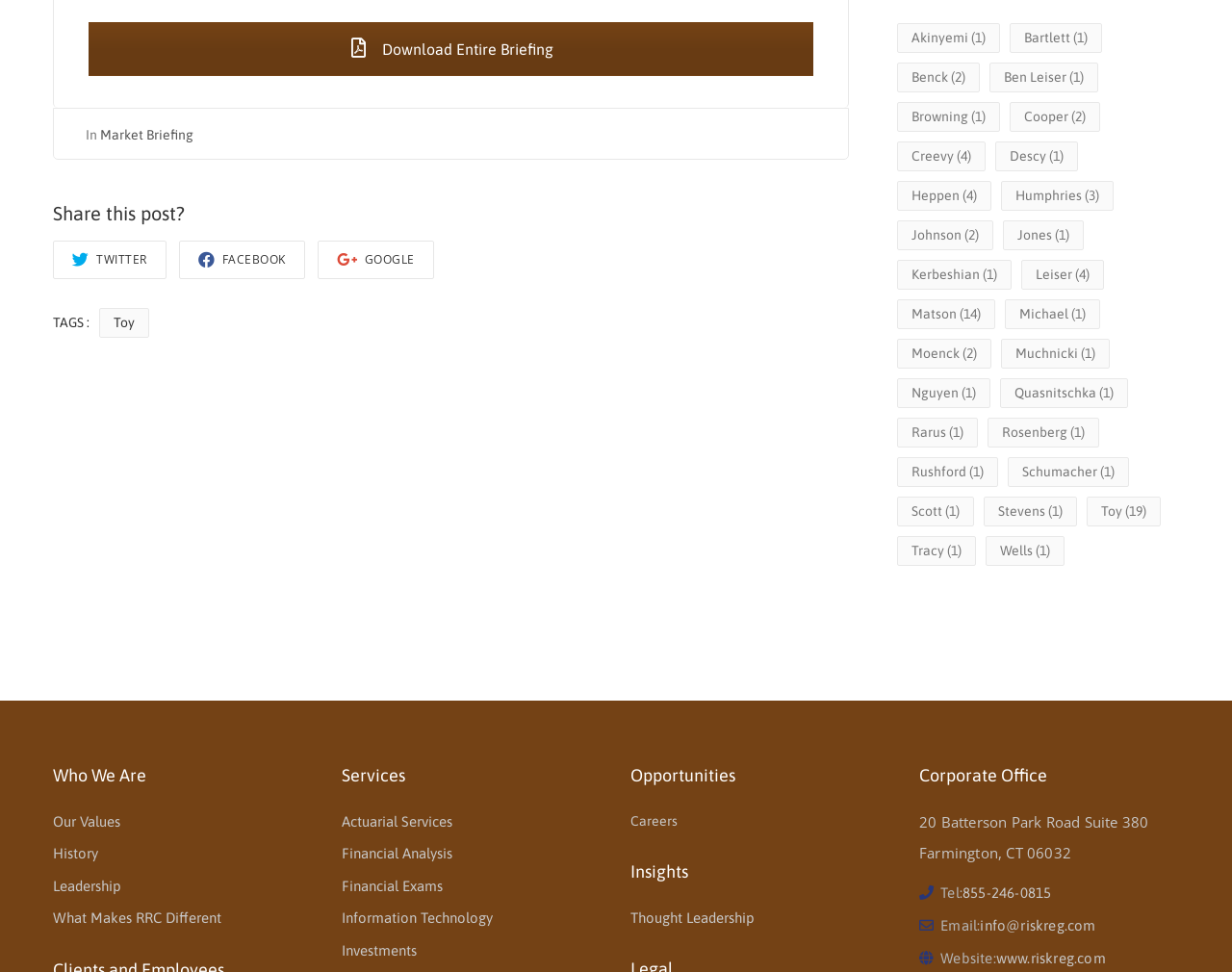Provide the bounding box coordinates, formatted as (top-left x, top-left y, bottom-right x, bottom-right y), with all values being floating point numbers between 0 and 1. Identify the bounding box of the UI element that matches the description: parent_node: Website name="url"

None